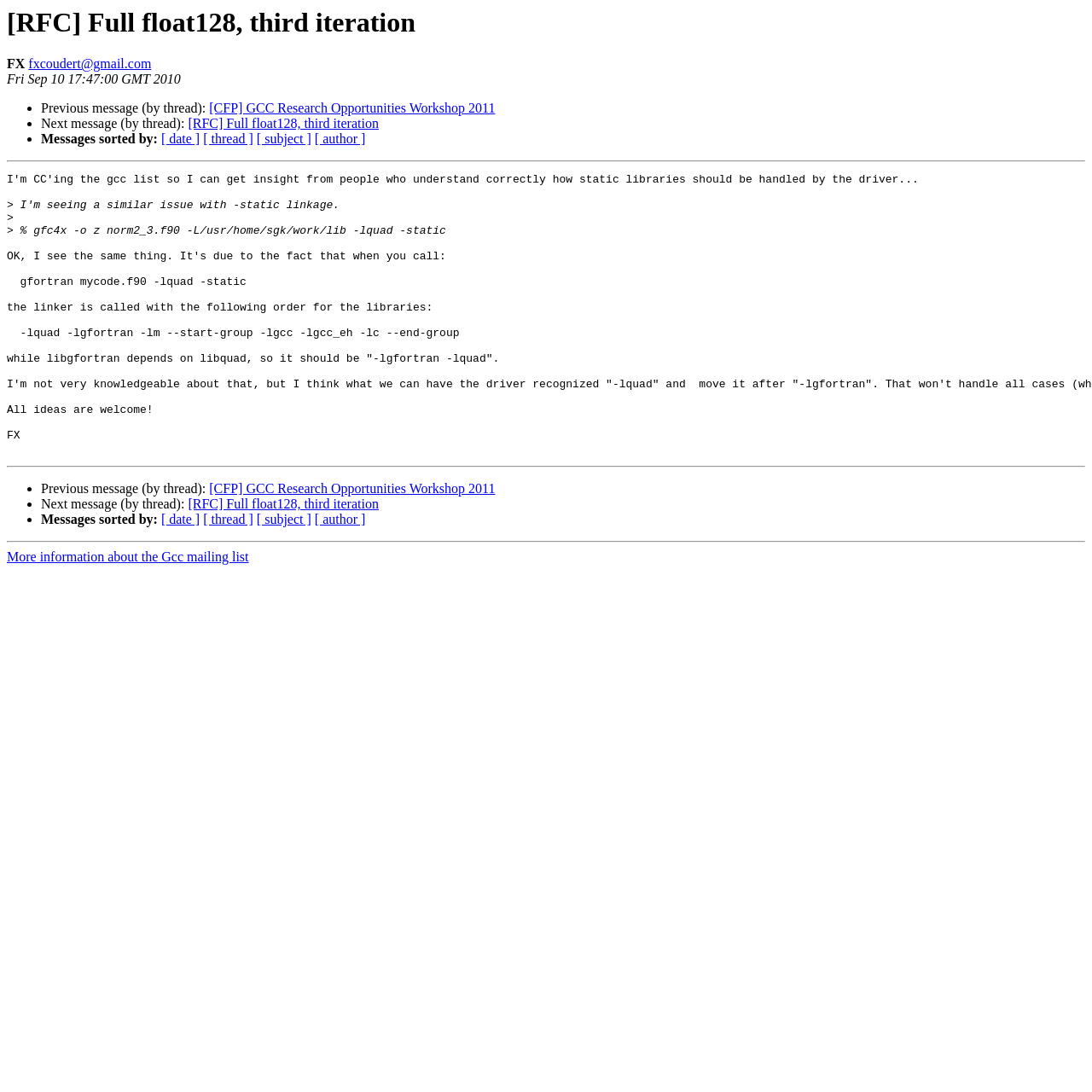What is the date of the message?
Give a thorough and detailed response to the question.

The date of the message can be found in the StaticText element with the text 'Fri Sep 10 17:47:00 GMT 2010' which is located below the heading '[RFC] Full float128, third iteration'.